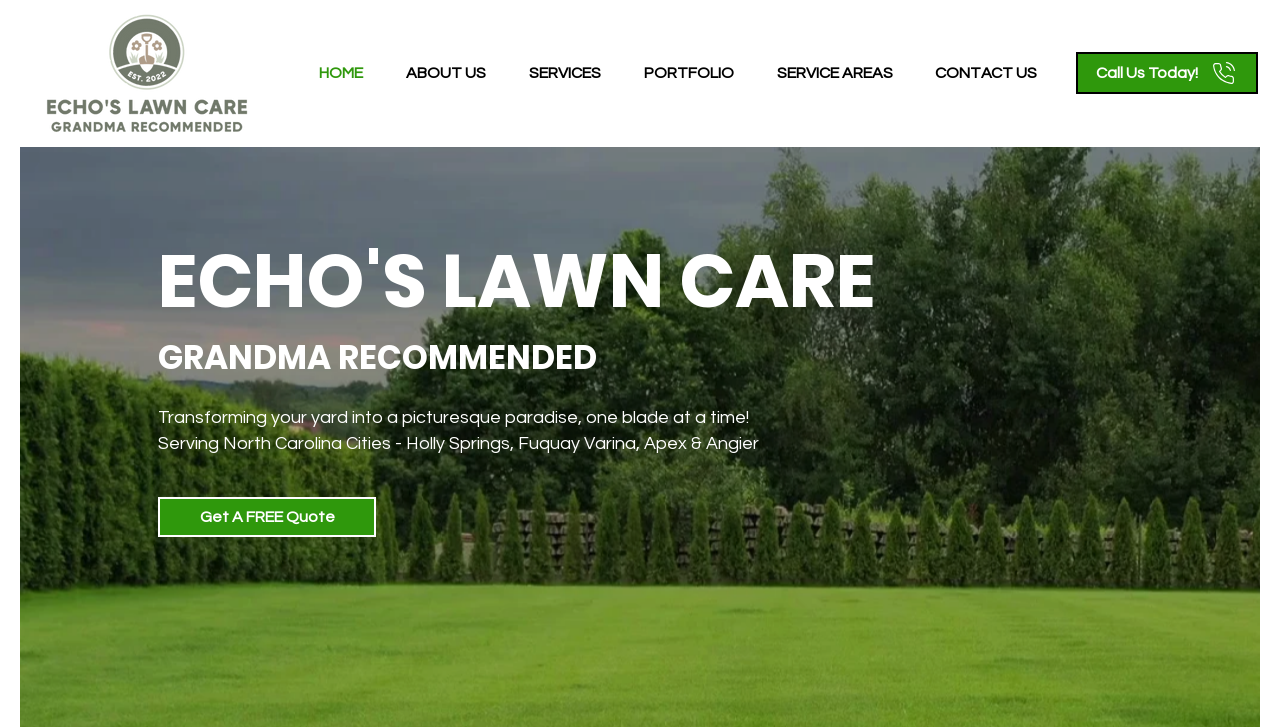Determine the bounding box coordinates of the clickable region to carry out the instruction: "Get A FREE Quote".

[0.123, 0.684, 0.294, 0.739]